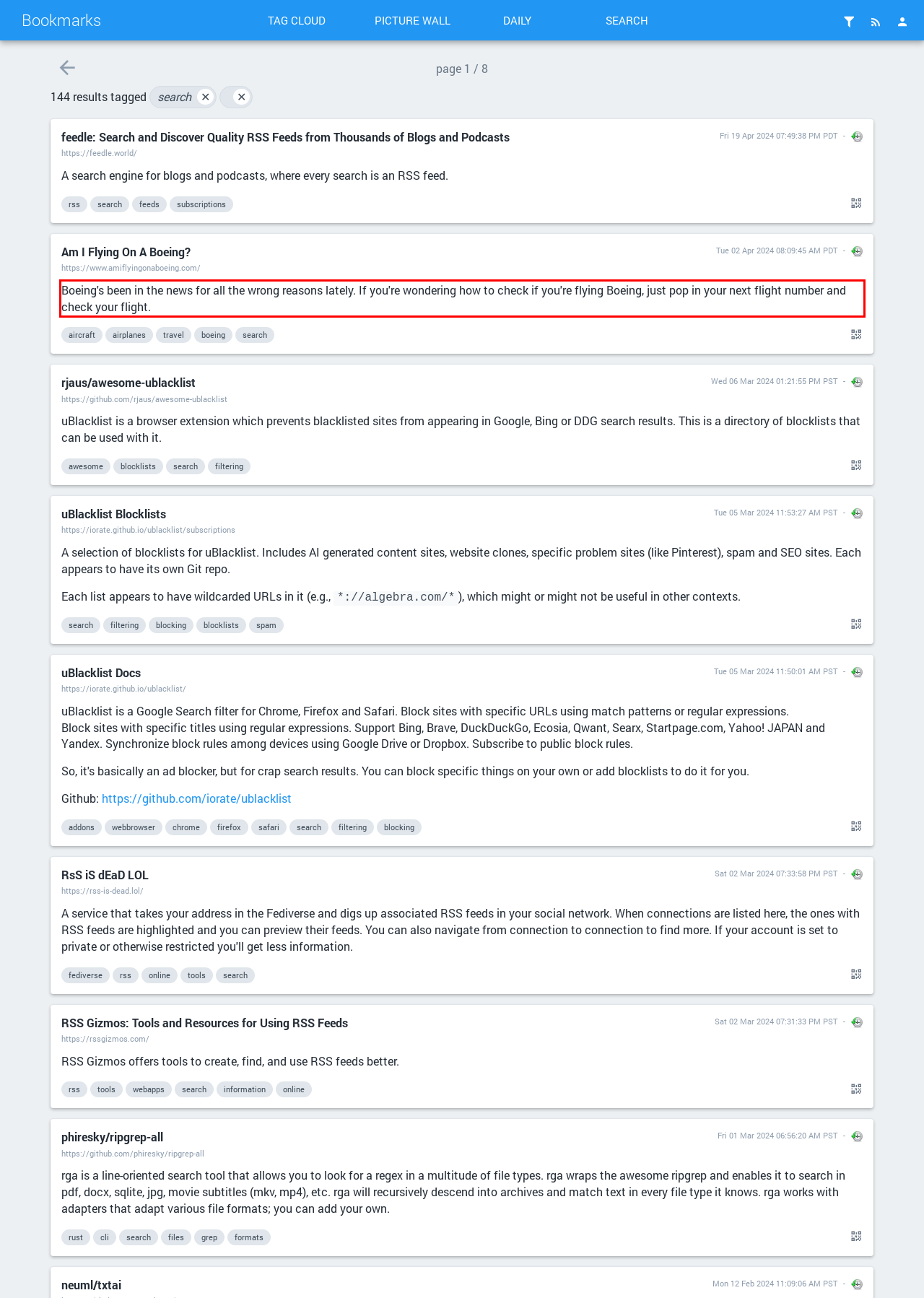Please identify and extract the text content from the UI element encased in a red bounding box on the provided webpage screenshot.

Boeing's been in the news for all the wrong reasons lately. If you're wondering how to check if you're flying Boeing, just pop in your next flight number and check your flight.